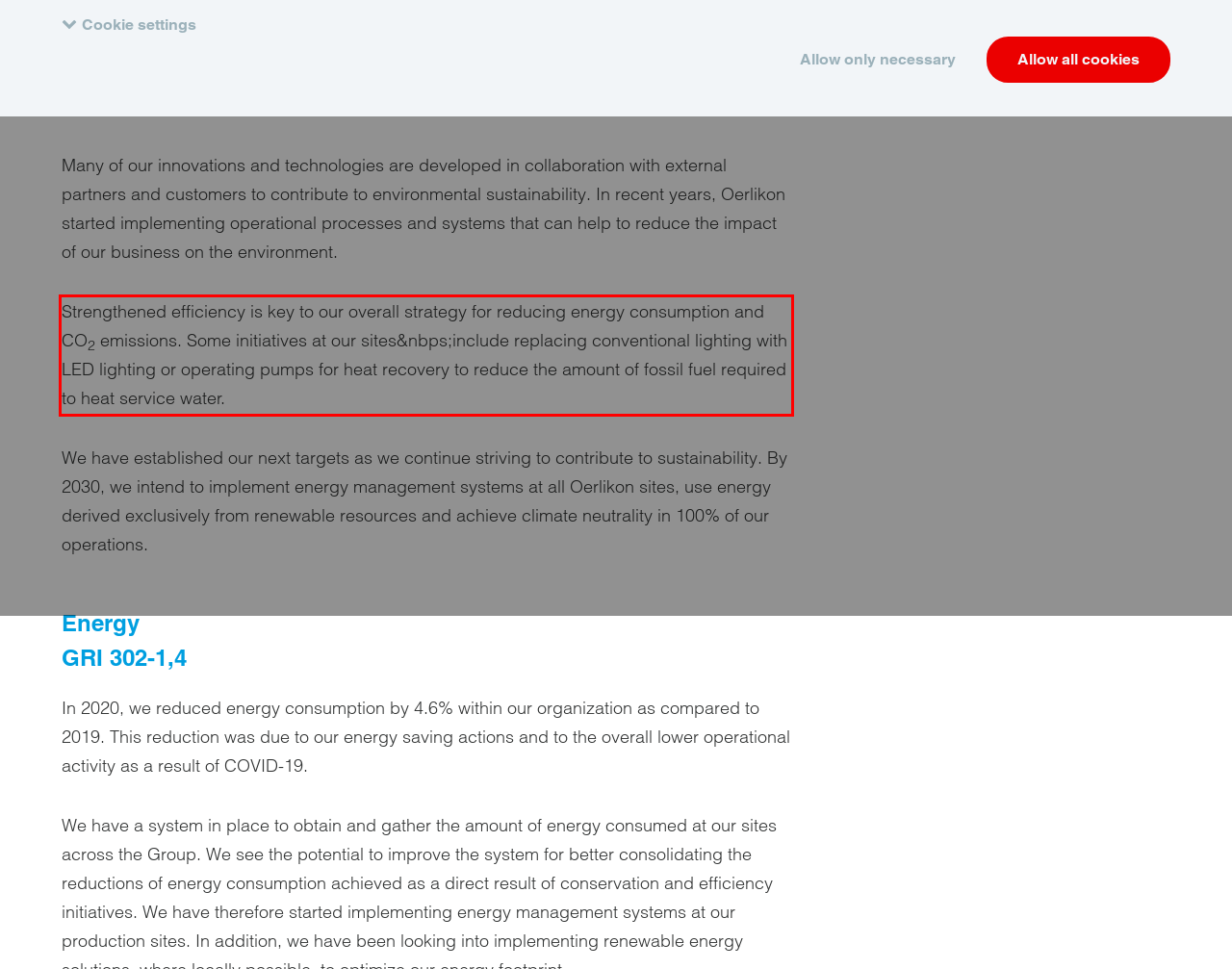Identify and extract the text within the red rectangle in the screenshot of the webpage.

Strengthened efficiency is key to our overall strategy for reducing energy consumption and CO2 emissions. Some initiatives at our sites&nbps;include replacing conventional lighting with LED lighting or operating pumps for heat recovery to reduce the amount of fossil fuel required to heat service water.